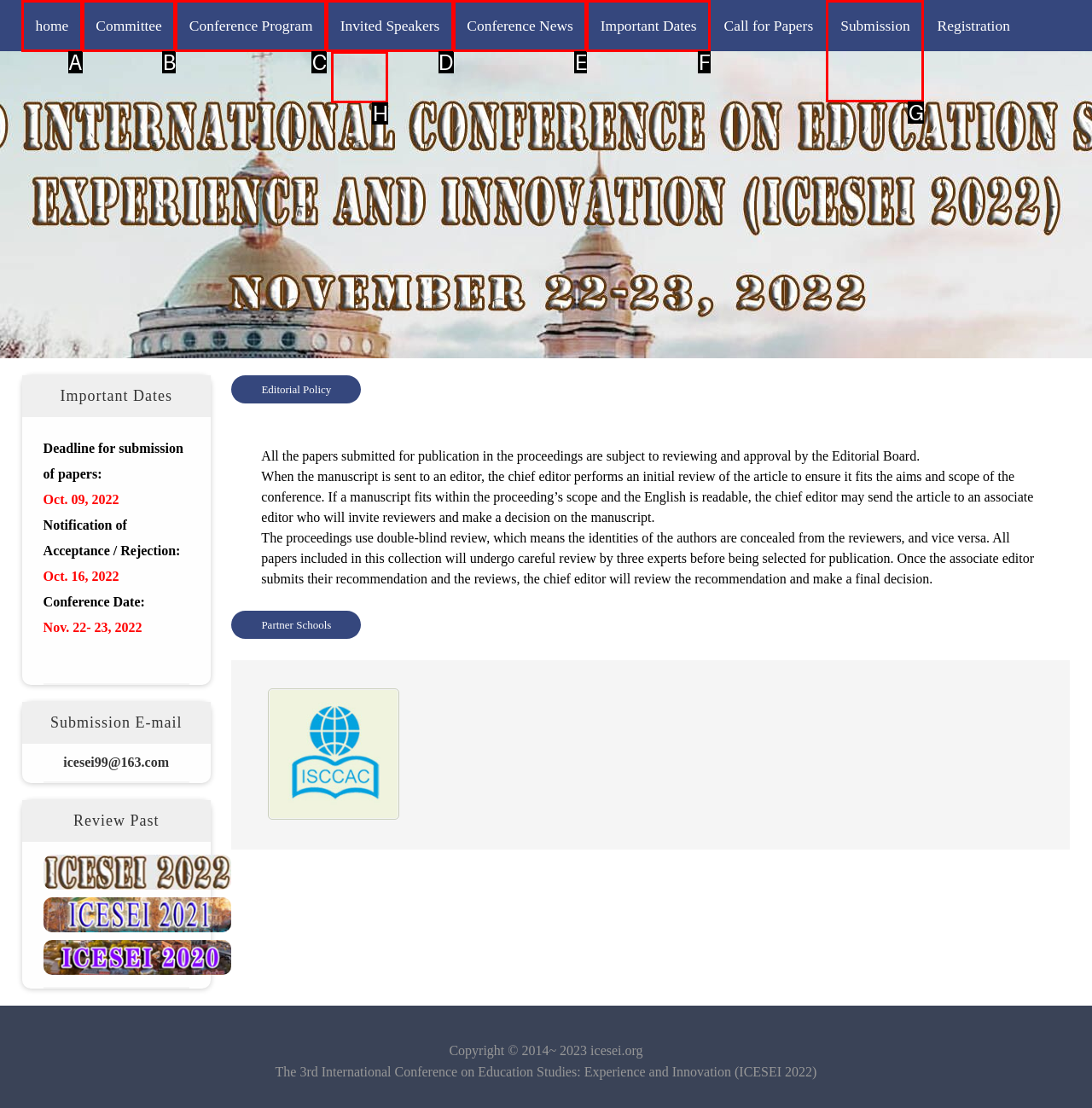Indicate the HTML element to be clicked to accomplish this task: submit a paper Respond using the letter of the correct option.

G